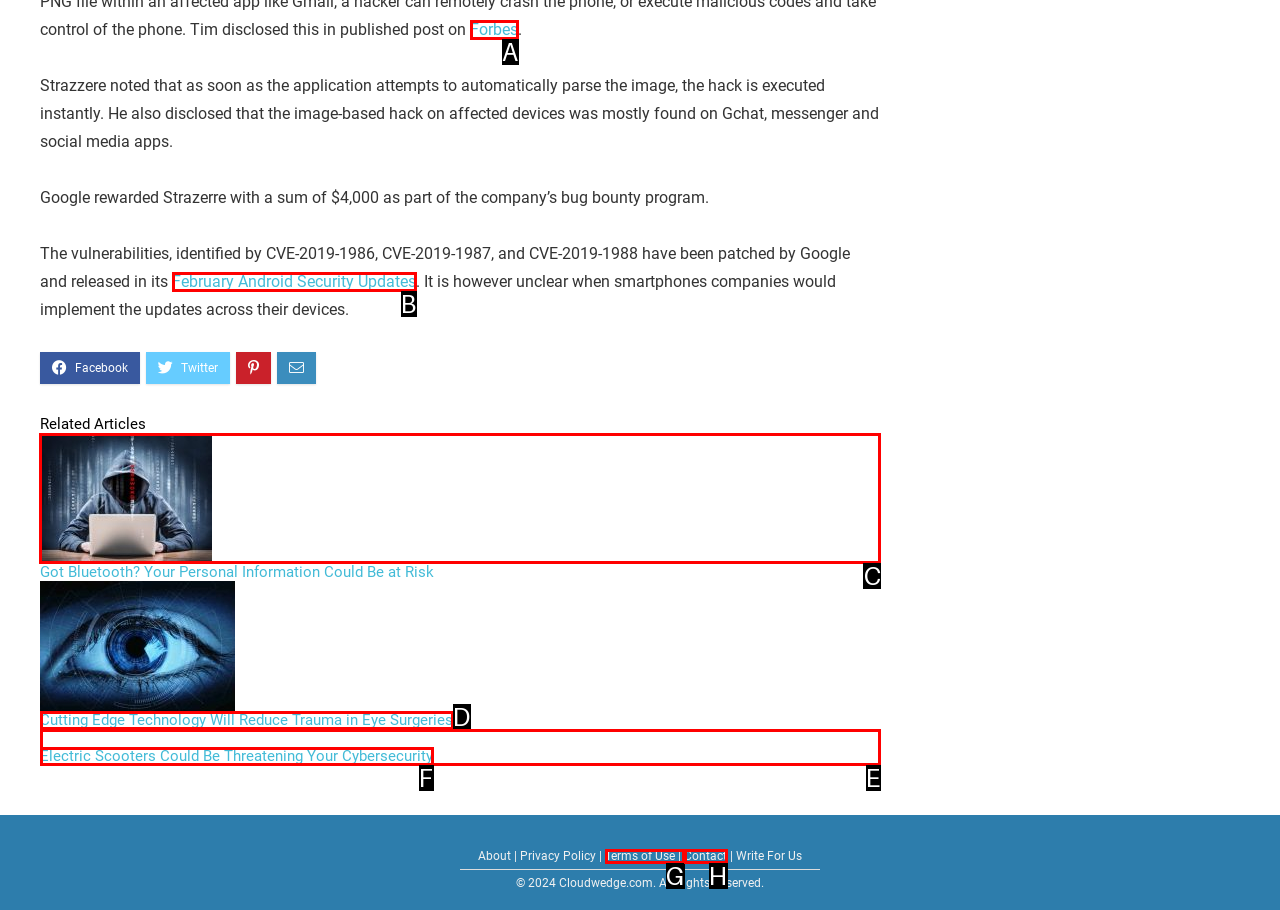For the task: Read the article about 'Got Bluetooth? Your Personal Information Could Be at Risk', tell me the letter of the option you should click. Answer with the letter alone.

C